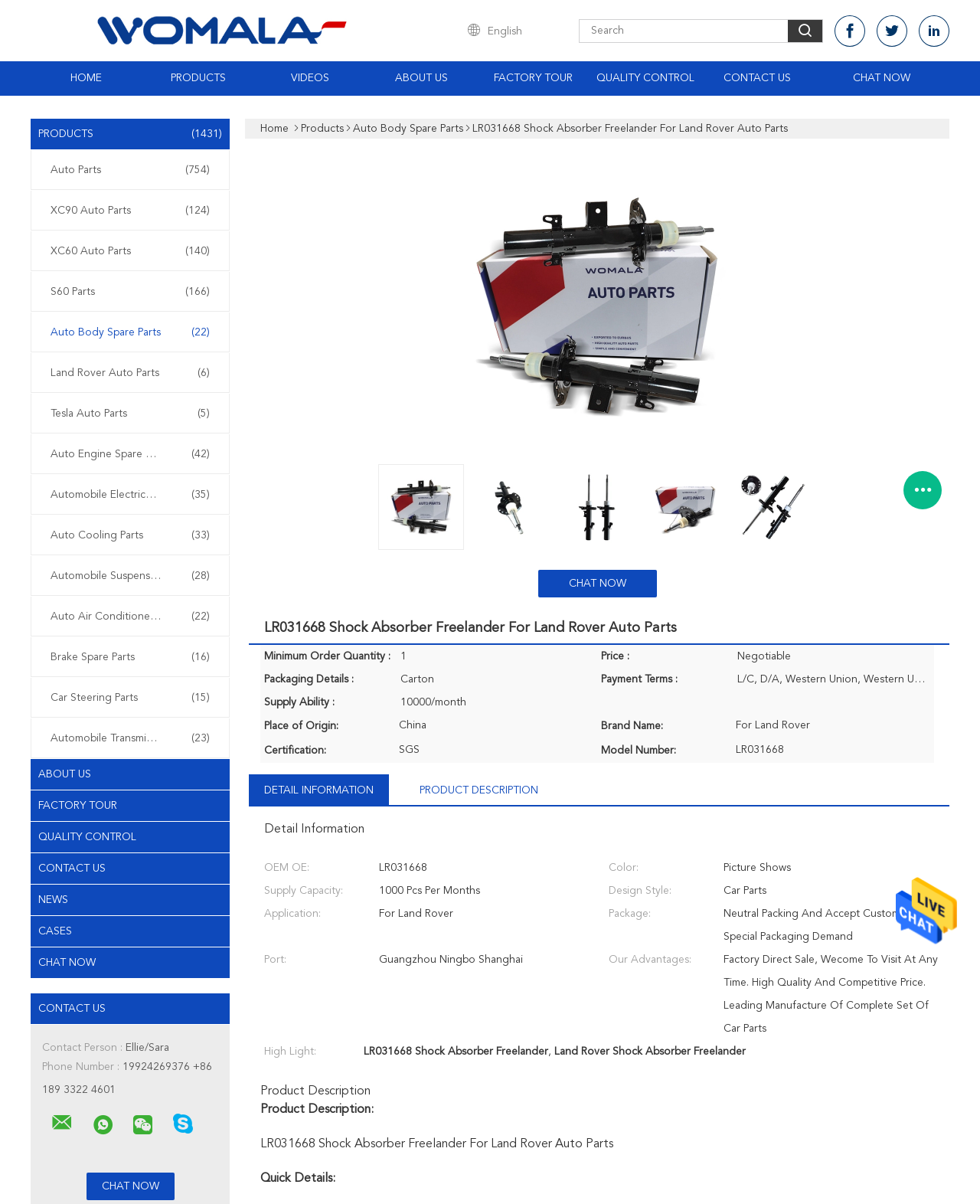What is the contact person's name?
From the details in the image, answer the question comprehensively.

The contact person's name can be found by looking at the StaticText elements on the webpage. The element 'Contact Person :' is followed by the element 'Ellie/Sara', indicating that the contact person's name is Ellie or Sara.